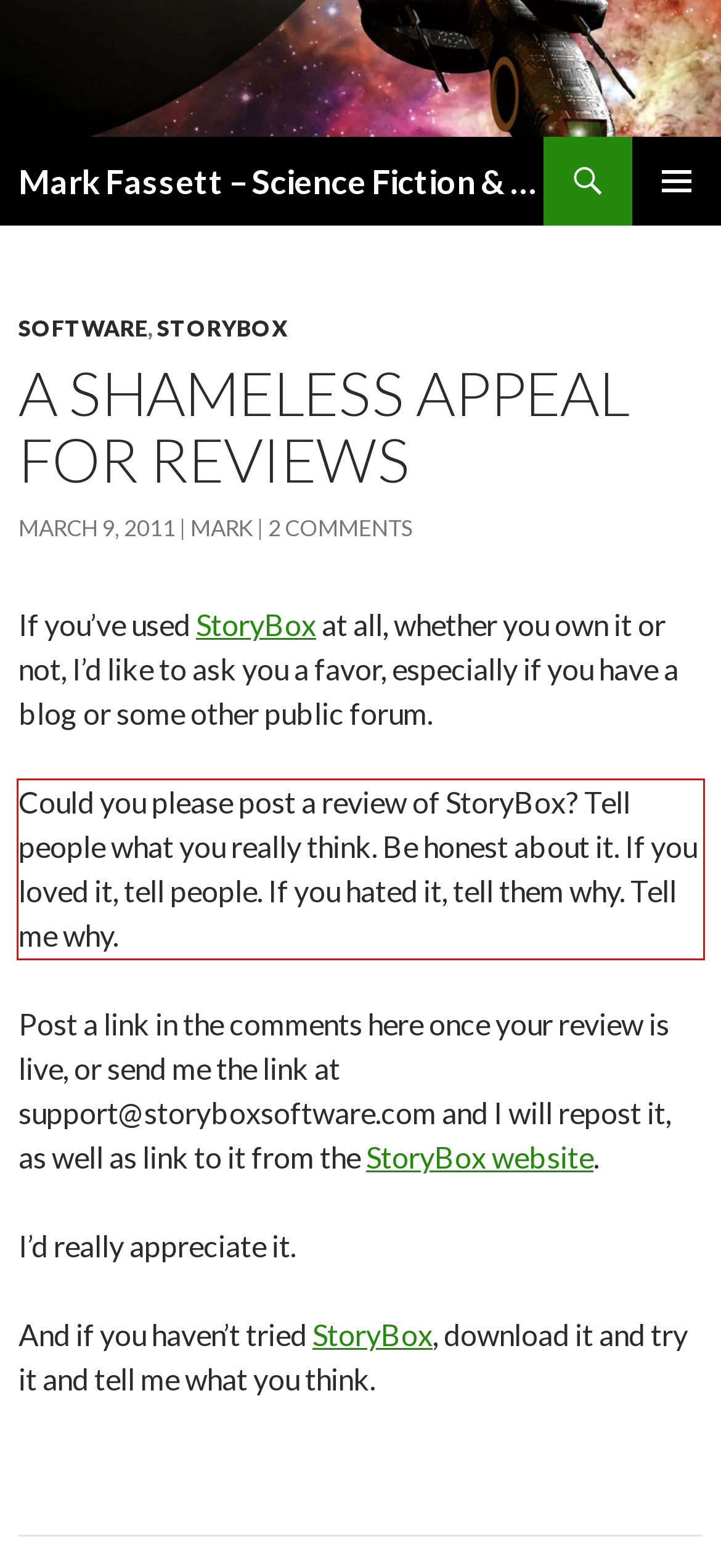Extract and provide the text found inside the red rectangle in the screenshot of the webpage.

Could you please post a review of StoryBox? Tell people what you really think. Be honest about it. If you loved it, tell people. If you hated it, tell them why. Tell me why.